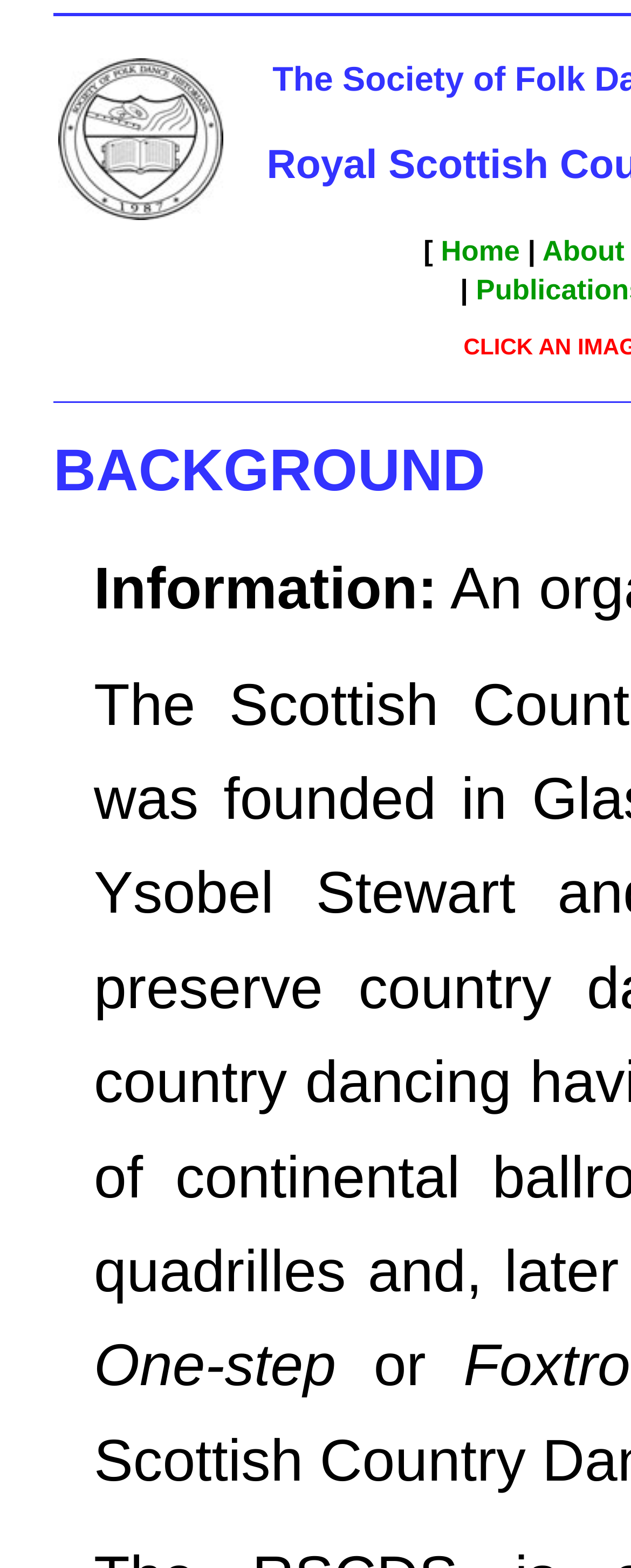Provide an in-depth caption for the contents of the webpage.

The webpage is about the Society of Folk Dance Historians (SFDH), which is affiliated with the Royal Scottish Country Dance Society. At the top left corner, there is a small SFDH logo image. To the right of the logo, there are three navigation links: "Home", "About", and a separator "|" in between the first two links. 

Below the navigation links, there is a heading titled "BACKGROUND". Underneath the heading, there is a section labeled "Information:". This section appears to be a list or a collection of items, with the first item being "One-step".